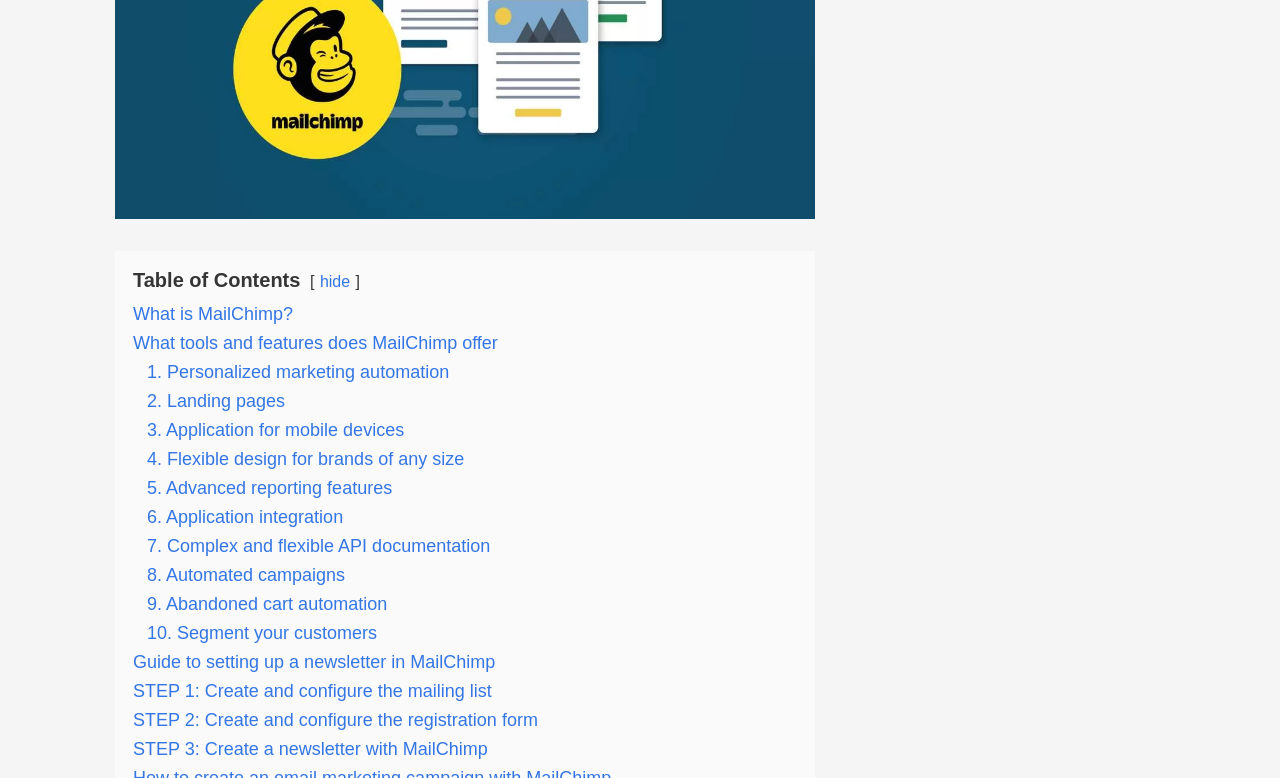Please pinpoint the bounding box coordinates for the region I should click to adhere to this instruction: "View 'STEP 1: Create and configure the mailing list'".

[0.104, 0.875, 0.384, 0.901]